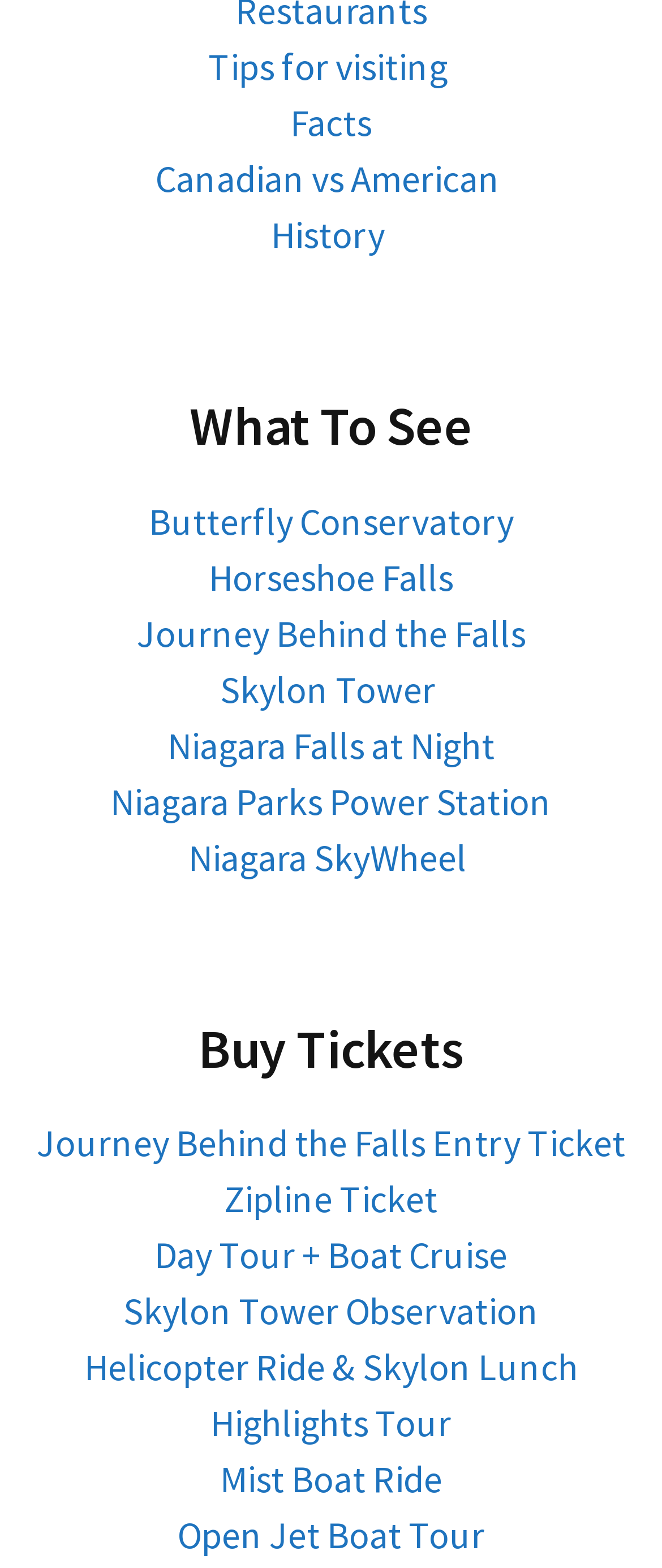Please respond to the question using a single word or phrase:
How many links are there under 'What To See'?

6